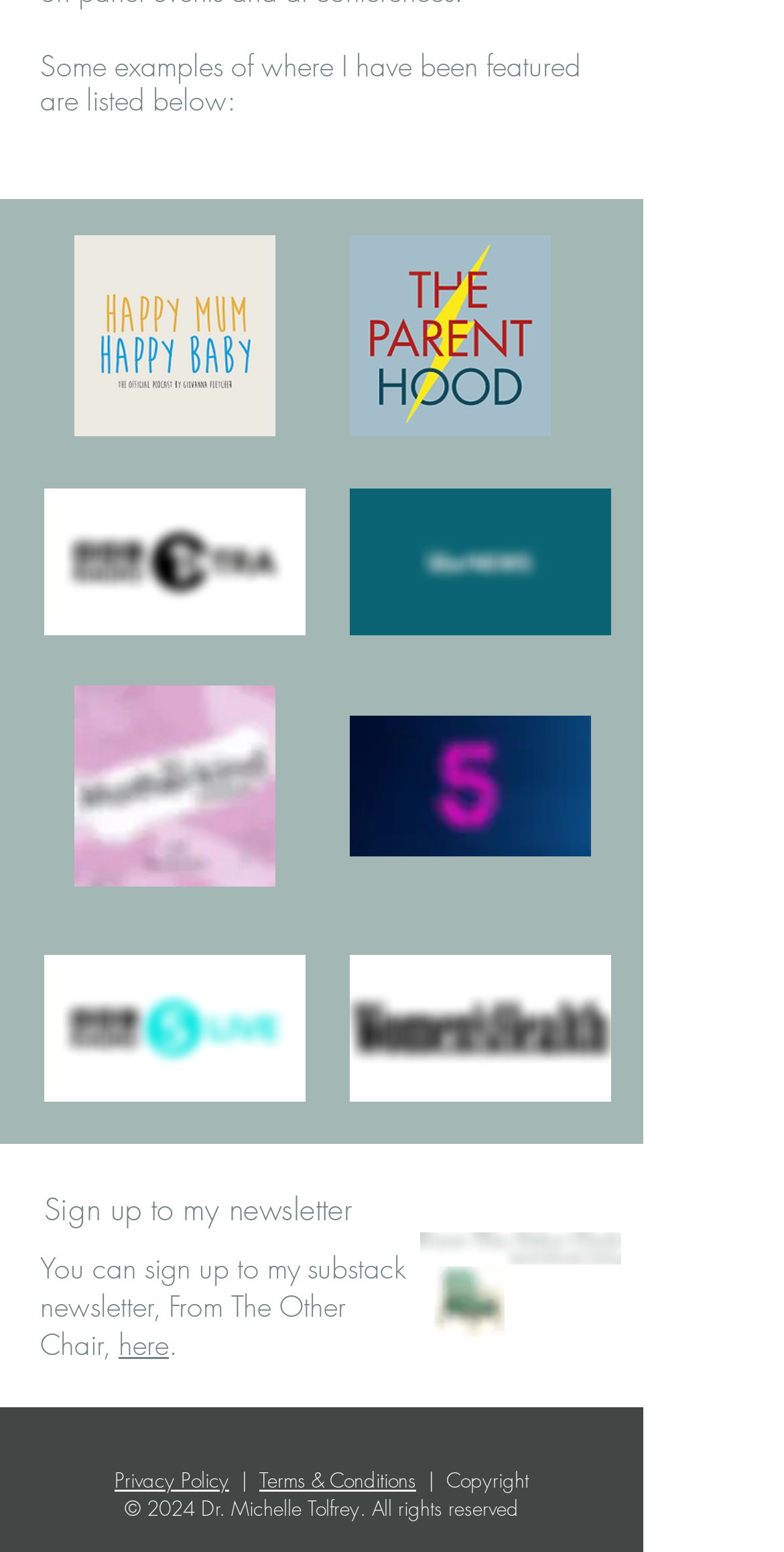Given the description "Privacy Policy", determine the bounding box of the corresponding UI element.

[0.146, 0.945, 0.292, 0.963]